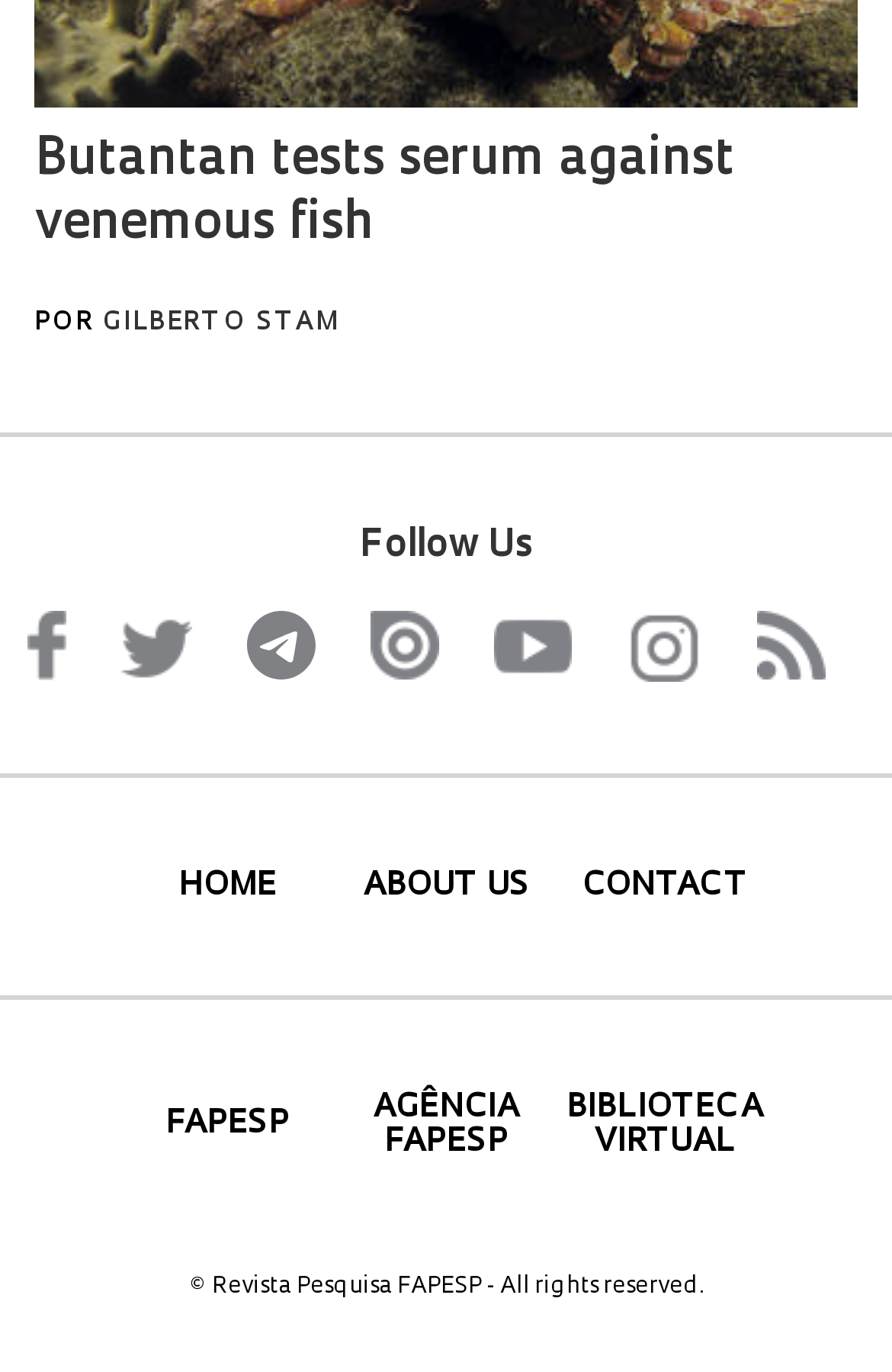Please answer the following question using a single word or phrase: 
What are the main sections of the webpage?

Home, About Us, Contact